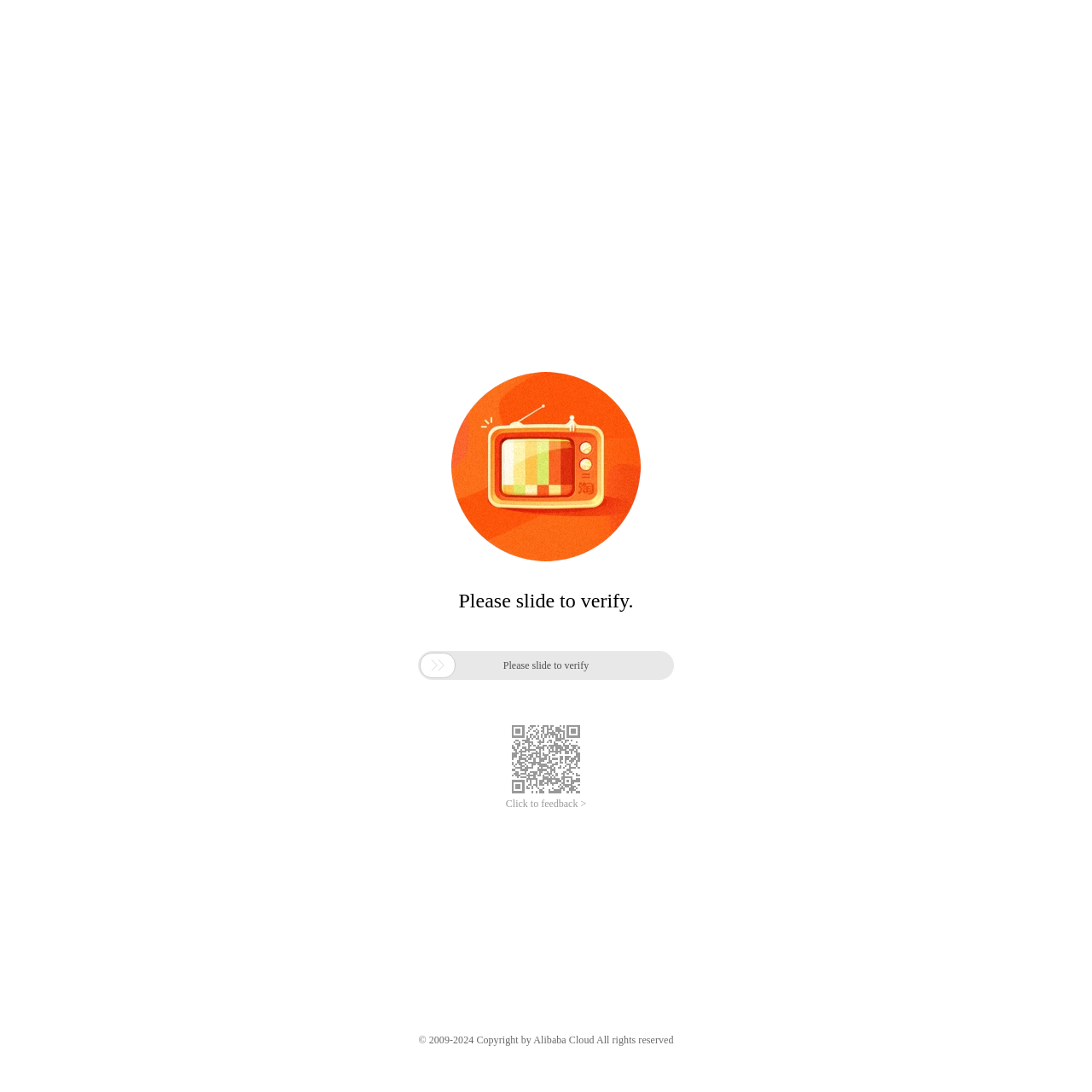Please answer the following question using a single word or phrase: 
What is the copyright year range?

2009-2024